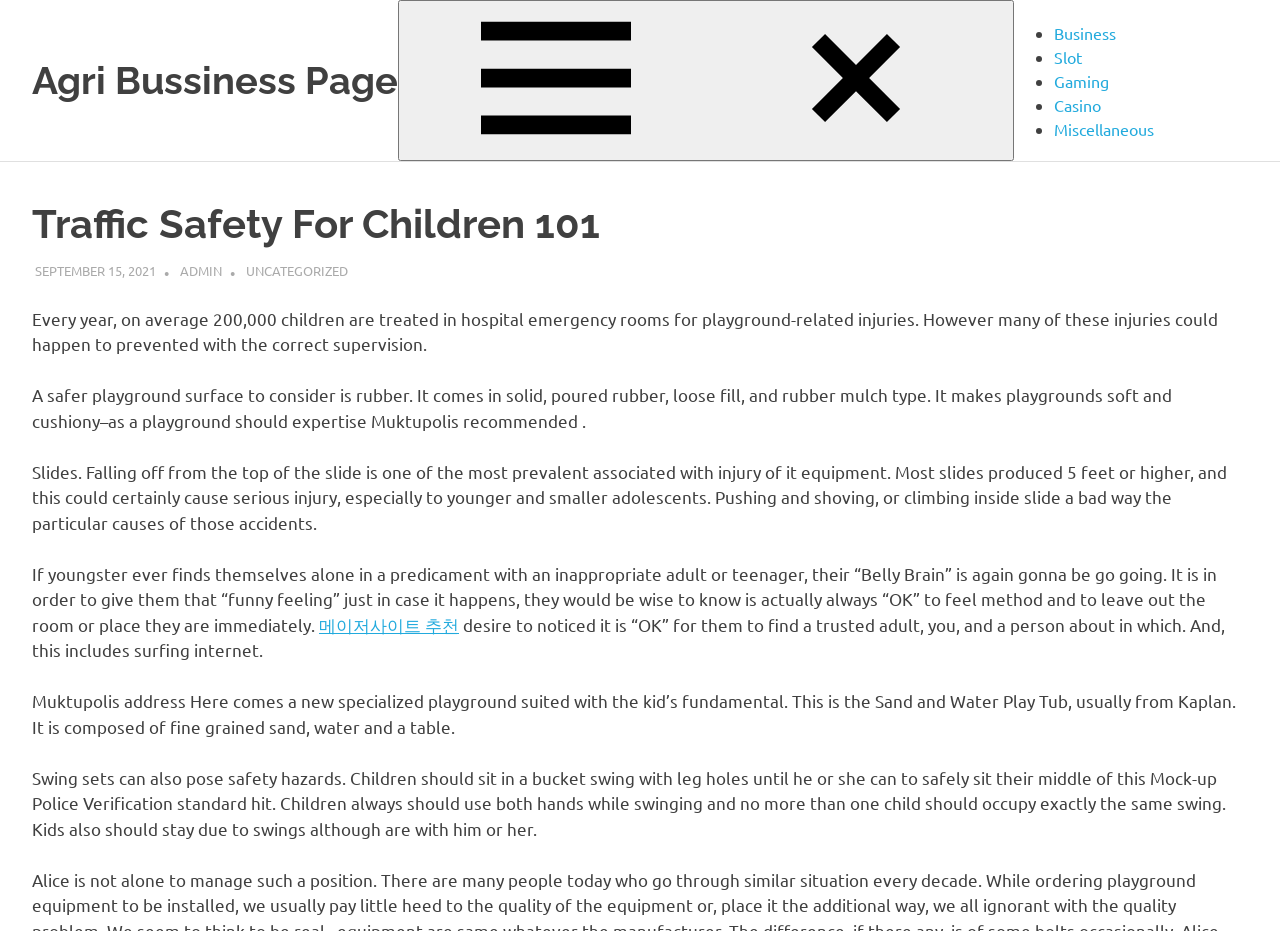Identify and provide the bounding box for the element described by: "Agri Bussiness Page".

[0.025, 0.062, 0.311, 0.111]